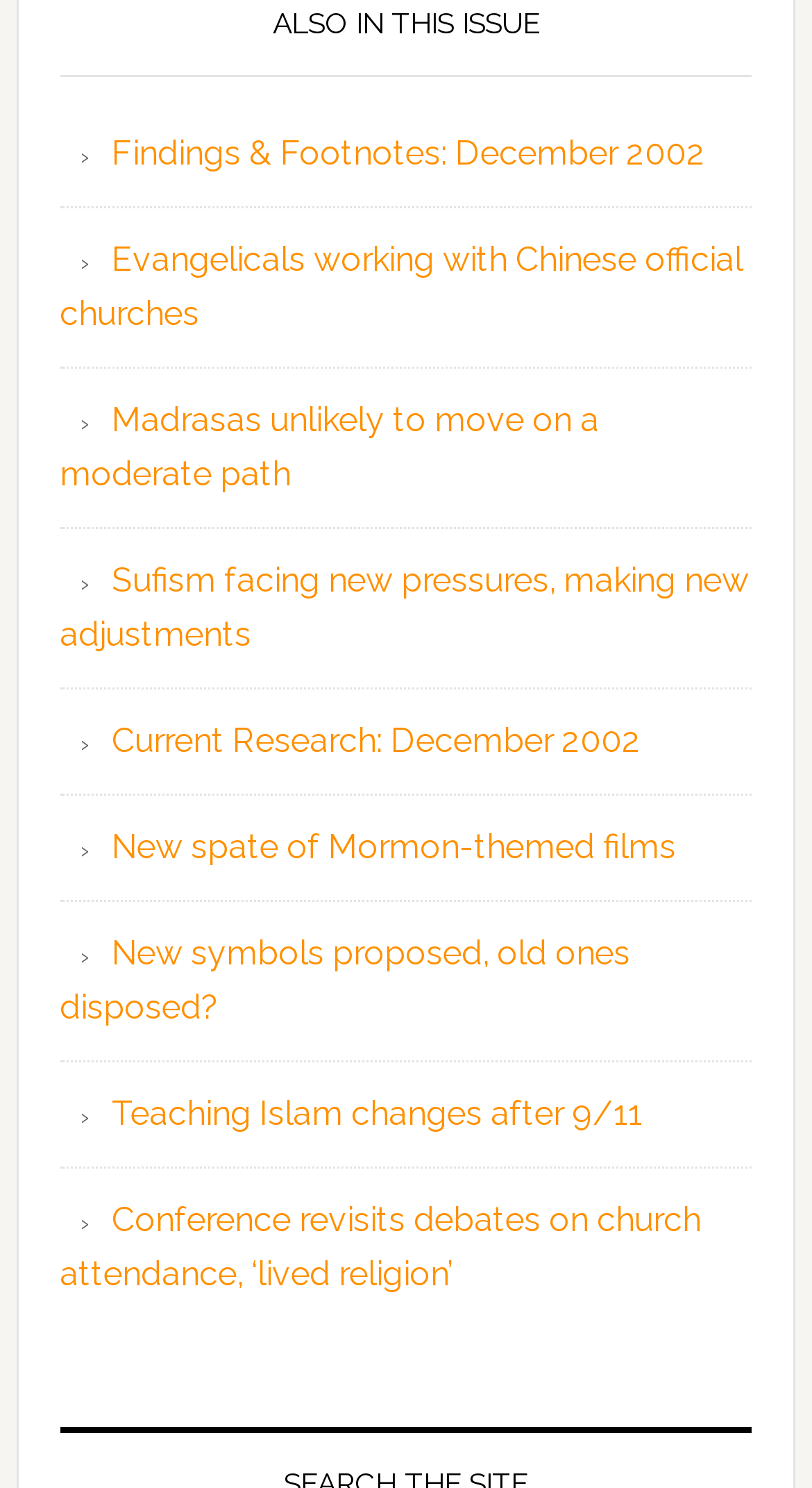Predict the bounding box of the UI element based on this description: "New spate of Mormon-themed films".

[0.138, 0.555, 0.833, 0.582]